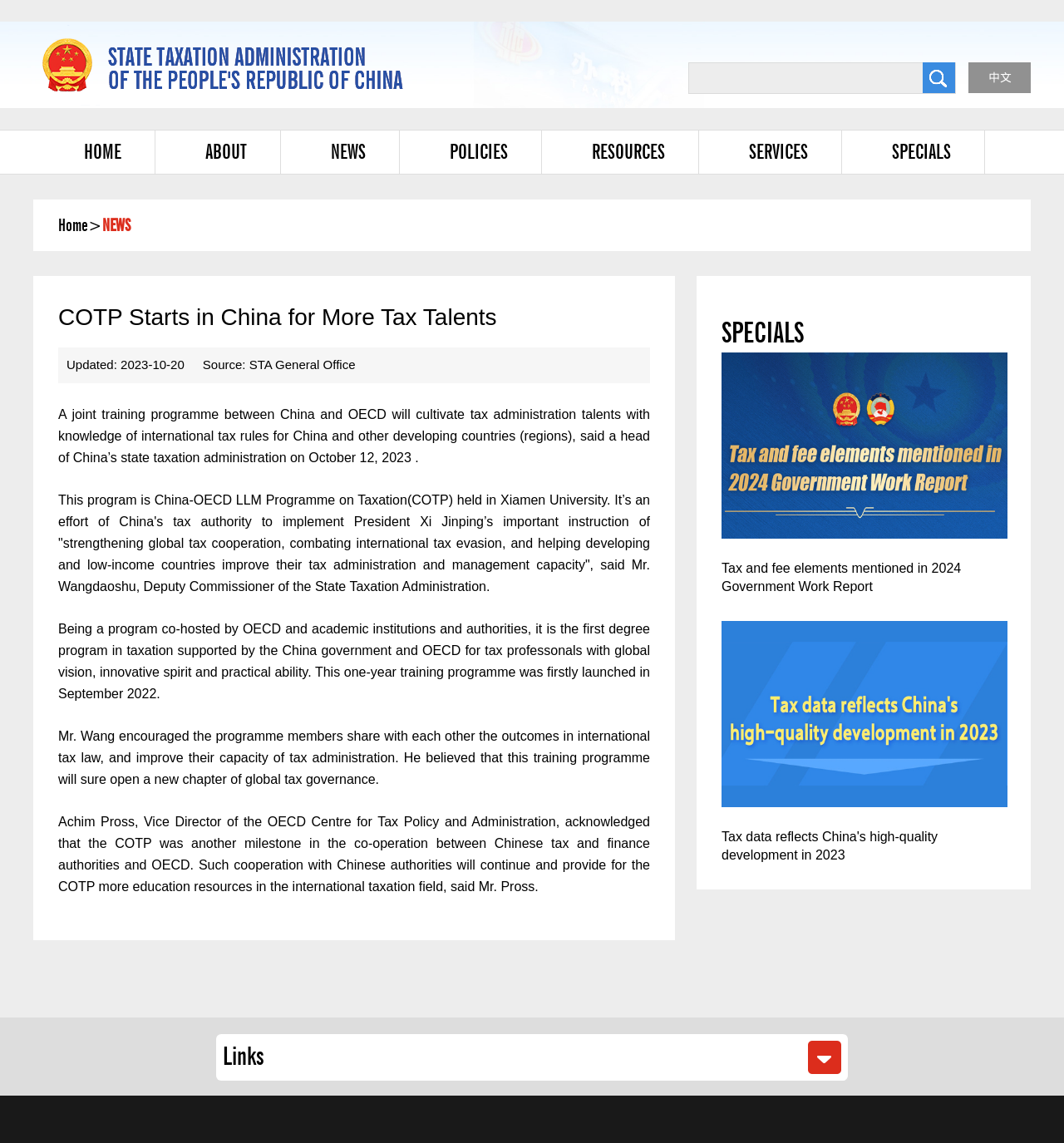How many special links are in the 'SPECIALS' section?
Answer the question in a detailed and comprehensive manner.

I counted the links in the 'SPECIALS' section, which are 'SPECIALS', 'Tax and fee elements mentioned in 2024 Government Work Report', and 'Tax data reflects China's high-quality development in 2023'. There are 3 special links in total.